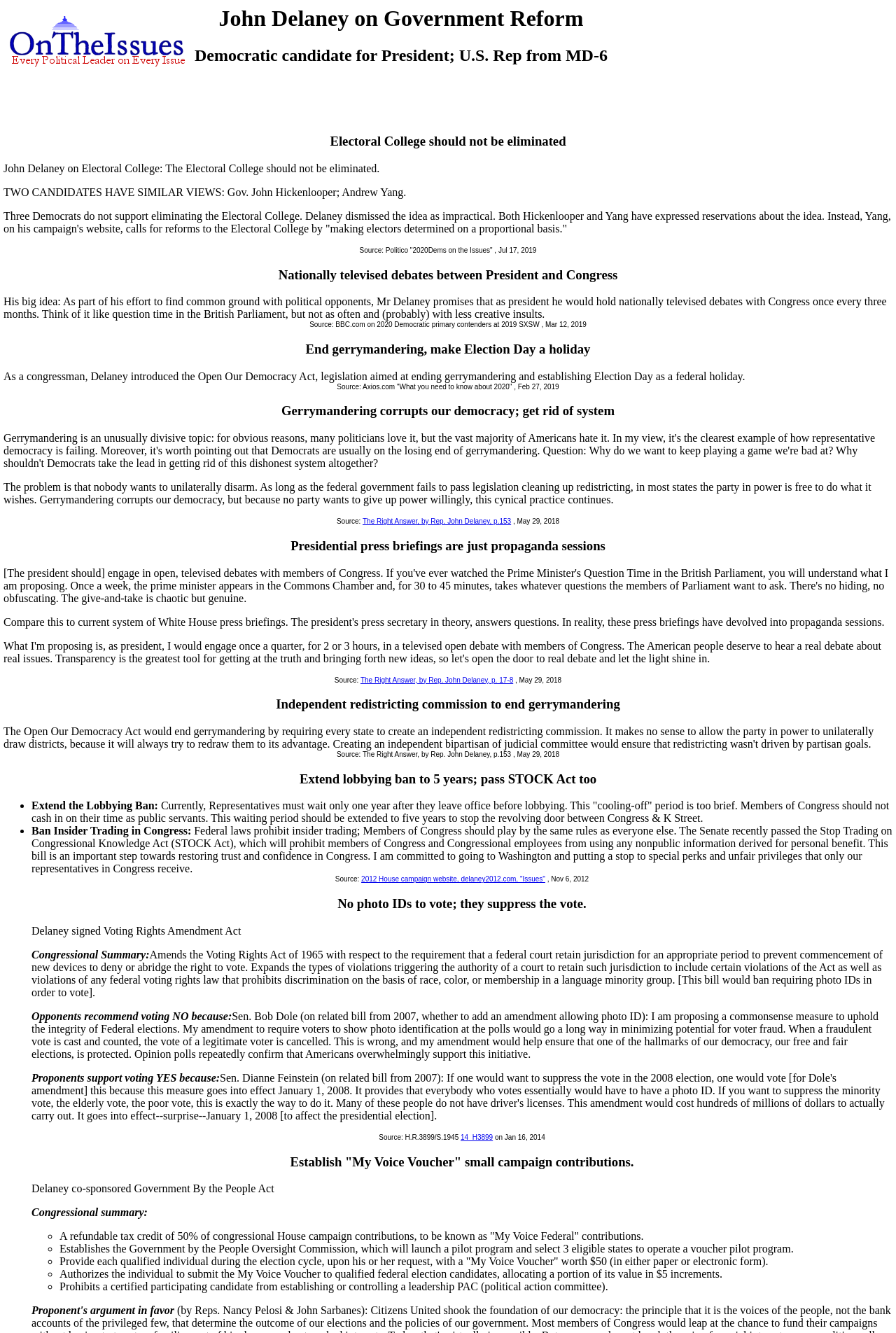Based on the image, please elaborate on the answer to the following question:
How often would John Delaney hold nationally televised debates with Congress?

According to the webpage, John Delaney promises to hold nationally televised debates with Congress once every three months as part of his effort to find common ground with political opponents. This is mentioned in the section 'Nationally televised debates between President and Congress'.